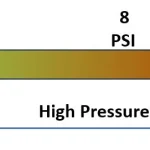Explain what is happening in the image with as much detail as possible.

The image illustrates a pressure gauge specifically designed for inflatable kayaks, prominently indicating the recommended high-pressure threshold of 8 PSI (pounds per square inch). This visual serves as an essential guide for kayak enthusiasts, emphasizing the importance of maintaining ideal pressure levels for optimal performance and safety while kayaking. Proper inflation is crucial to ensure stability, buoyancy, and overall safety on the water. This image is part of a broader discussion on the significance of proper inflation techniques in the article titled "The Importance of Proper Inflation for Inflatable Kayaks."